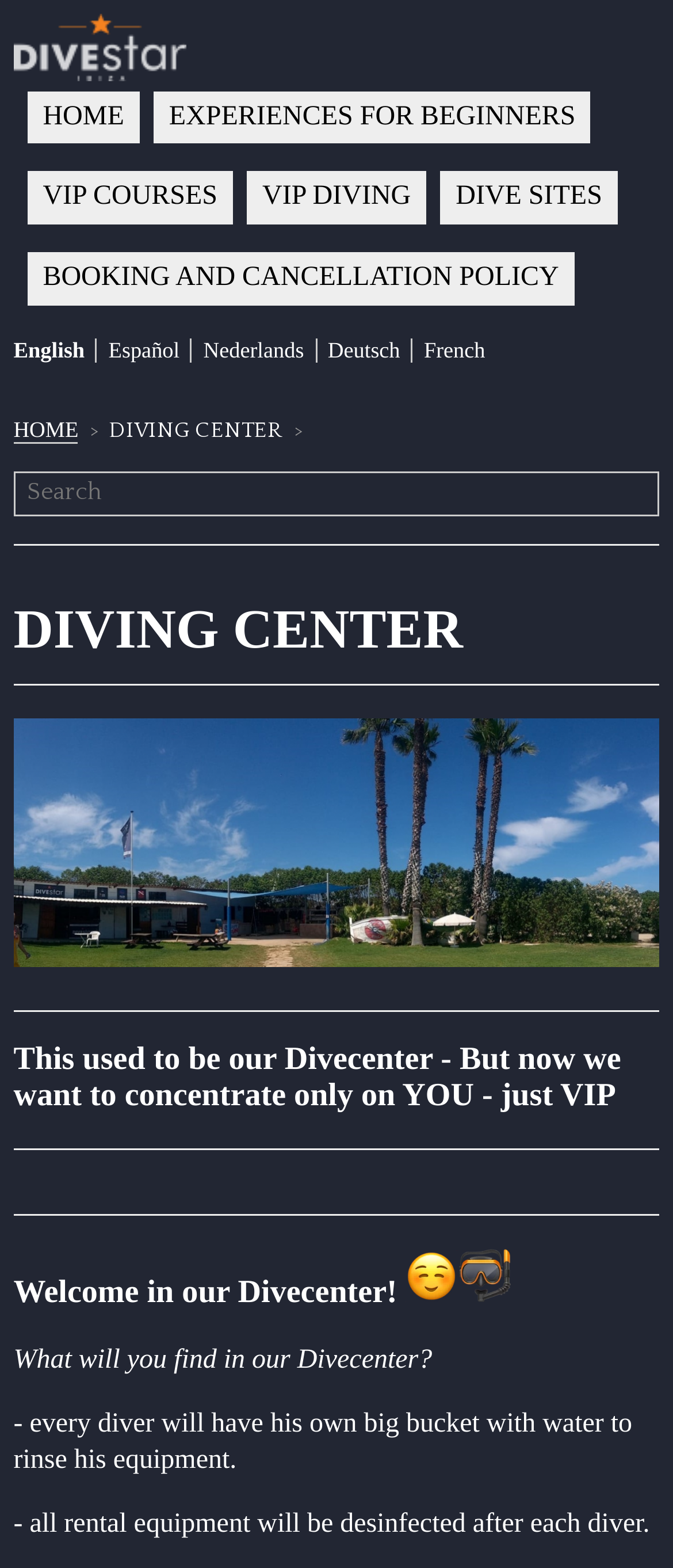Determine the bounding box coordinates of the region I should click to achieve the following instruction: "Select English language". Ensure the bounding box coordinates are four float numbers between 0 and 1, i.e., [left, top, right, bottom].

[0.02, 0.216, 0.142, 0.231]